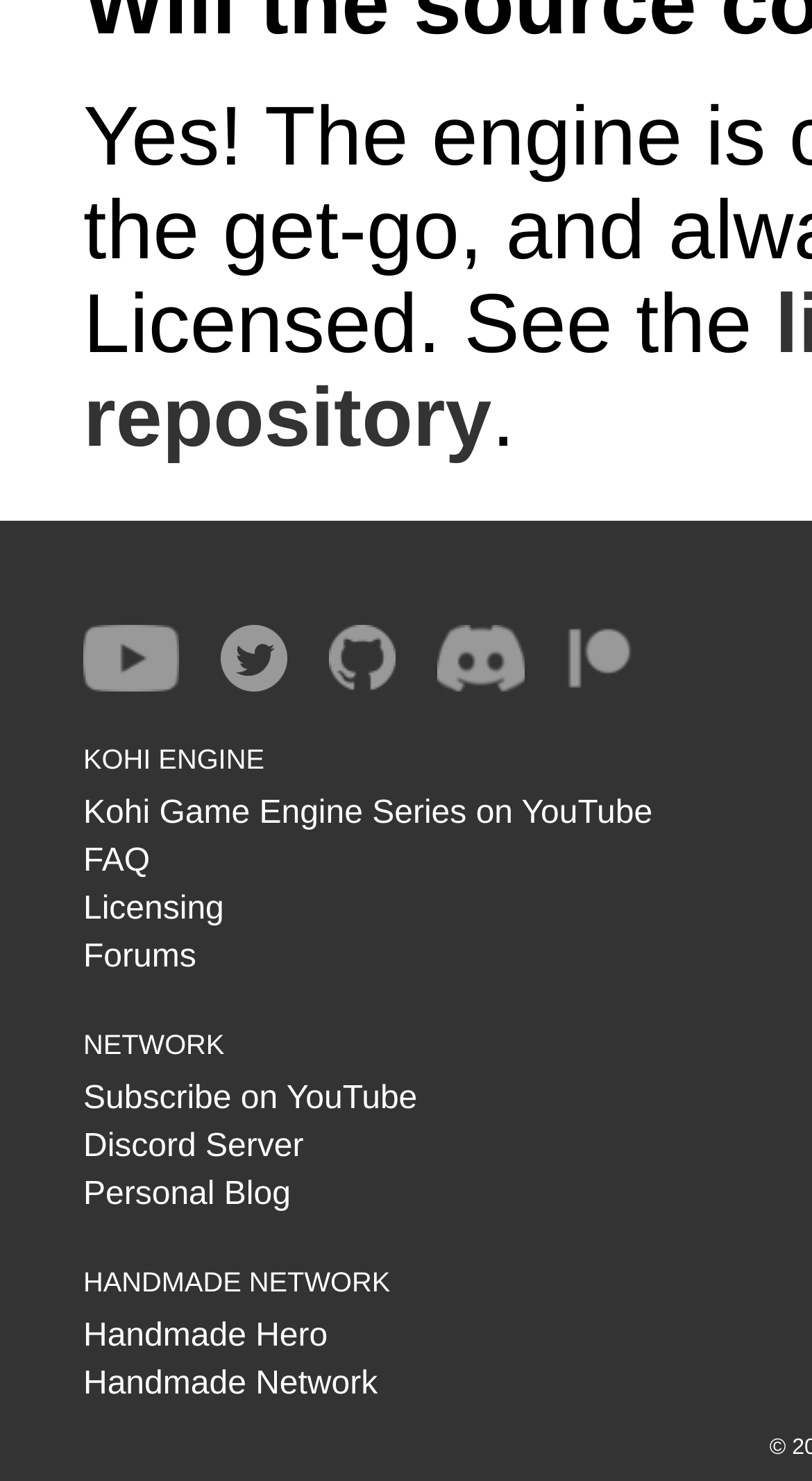Pinpoint the bounding box coordinates of the clickable area needed to execute the instruction: "Join the Discord server". The coordinates should be specified as four float numbers between 0 and 1, i.e., [left, top, right, bottom].

[0.538, 0.422, 0.646, 0.467]